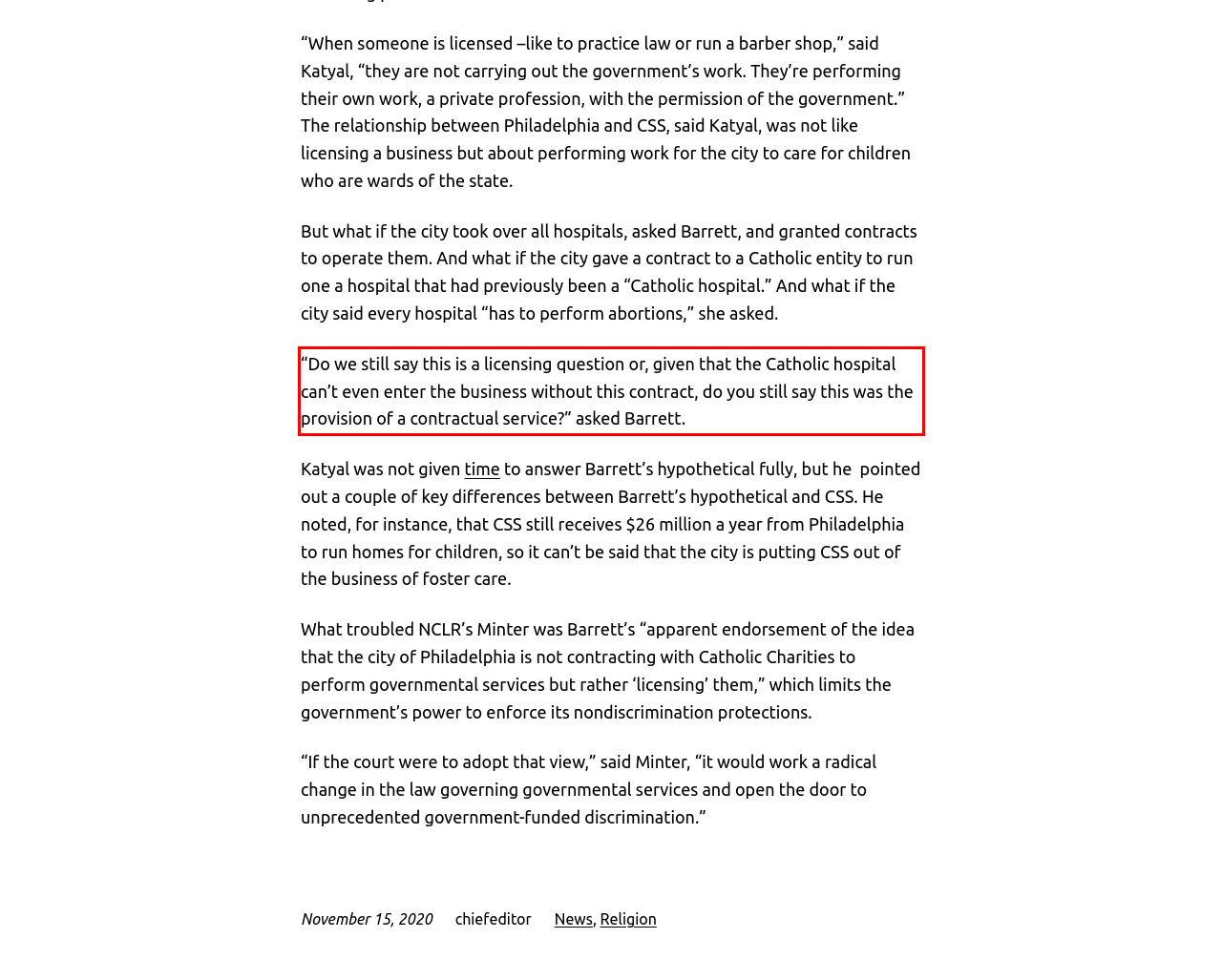Examine the screenshot of the webpage, locate the red bounding box, and perform OCR to extract the text contained within it.

“Do we still say this is a licensing question or, given that the Catholic hospital can’t even enter the business without this contract, do you still say this was the provision of a contractual service?” asked Barrett.